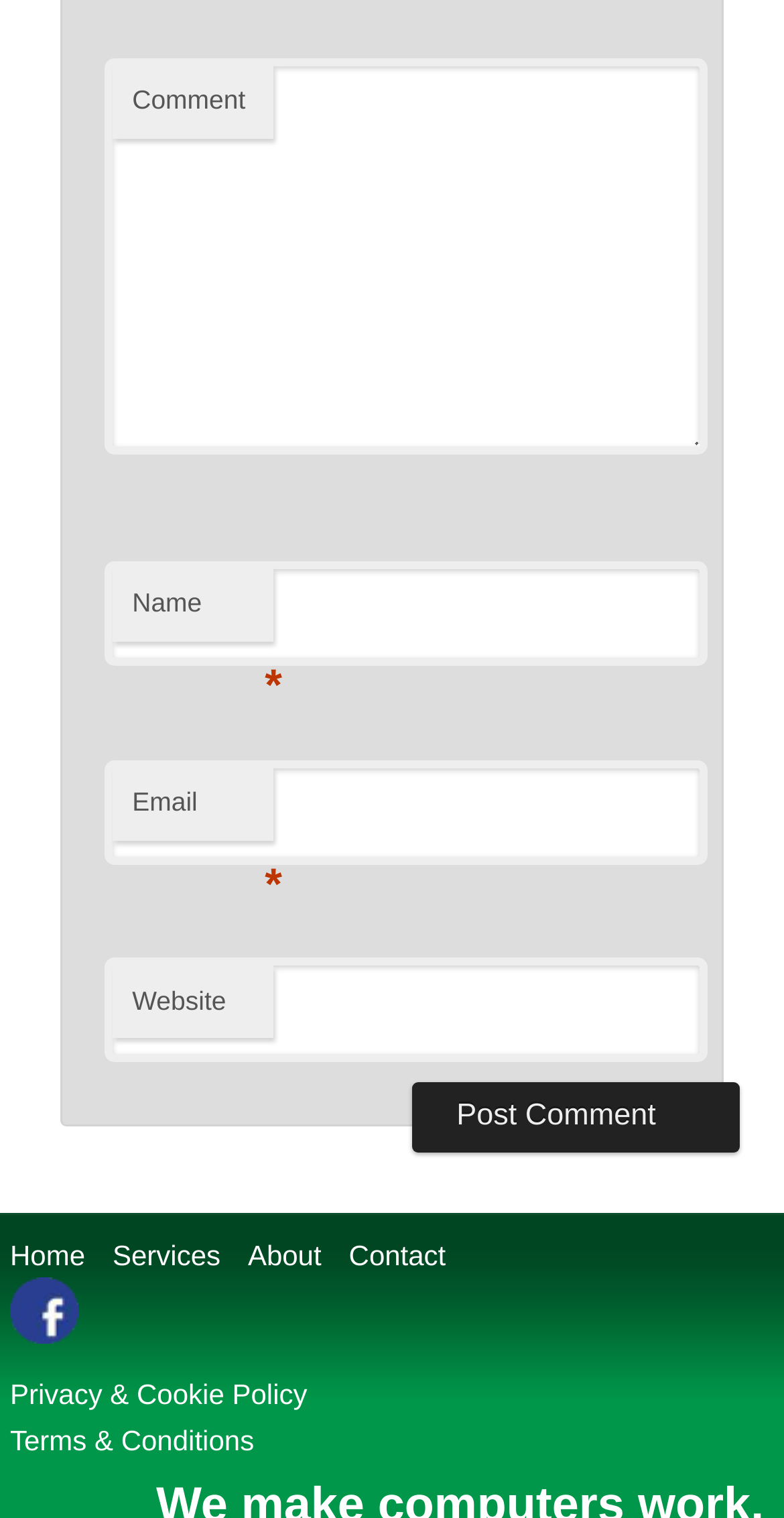Identify the bounding box coordinates of the section to be clicked to complete the task described by the following instruction: "Type your name". The coordinates should be four float numbers between 0 and 1, formatted as [left, top, right, bottom].

[0.133, 0.37, 0.902, 0.439]